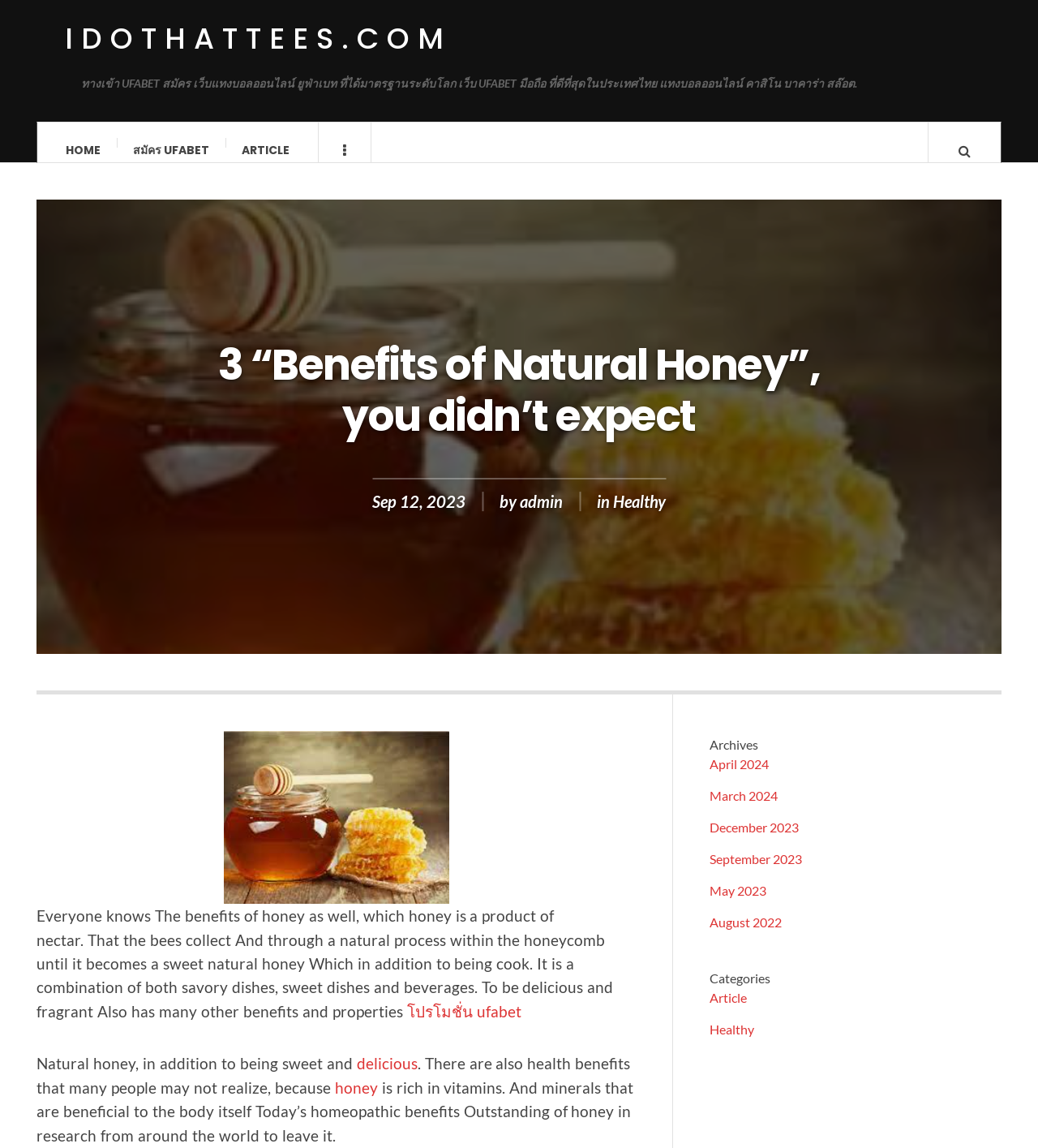Locate the bounding box coordinates of the region to be clicked to comply with the following instruction: "read article about benefits of natural honey". The coordinates must be four float numbers between 0 and 1, in the form [left, top, right, bottom].

[0.175, 0.31, 0.825, 0.398]